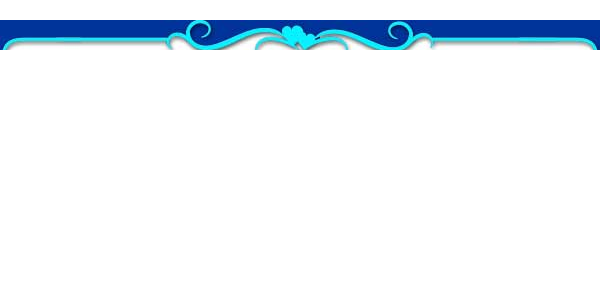Please respond in a single word or phrase: 
What is the purpose of Srib Radio?

To captivate audience